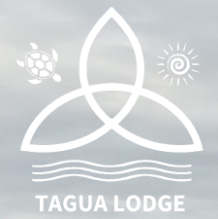Using the information in the image, could you please answer the following question in detail:
What is the name of the lodge displayed below the emblem?

The name 'TAGUA LODGE' is prominently displayed in bold, clear lettering below the emblem, which is a stylized representation of the lodge's commitment to sustainability and connection with the environment.